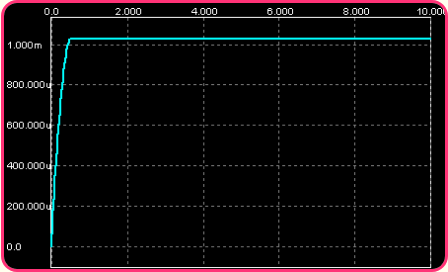Please answer the following question using a single word or phrase: 
What is the maximum drain current shown on the graph?

1.0 A